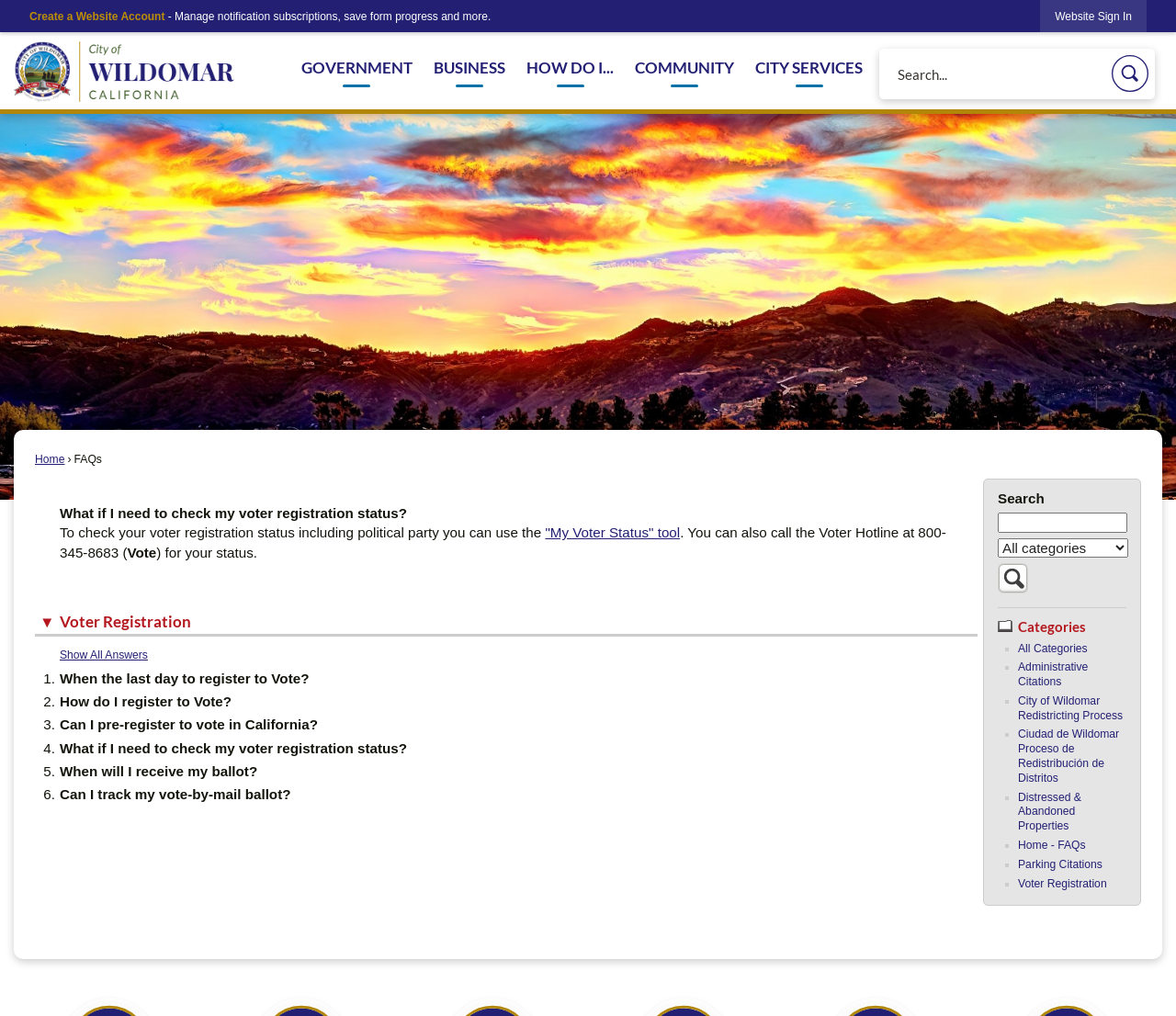Please provide the bounding box coordinates for the UI element as described: "Home". The coordinates must be four floats between 0 and 1, represented as [left, top, right, bottom].

[0.03, 0.446, 0.055, 0.458]